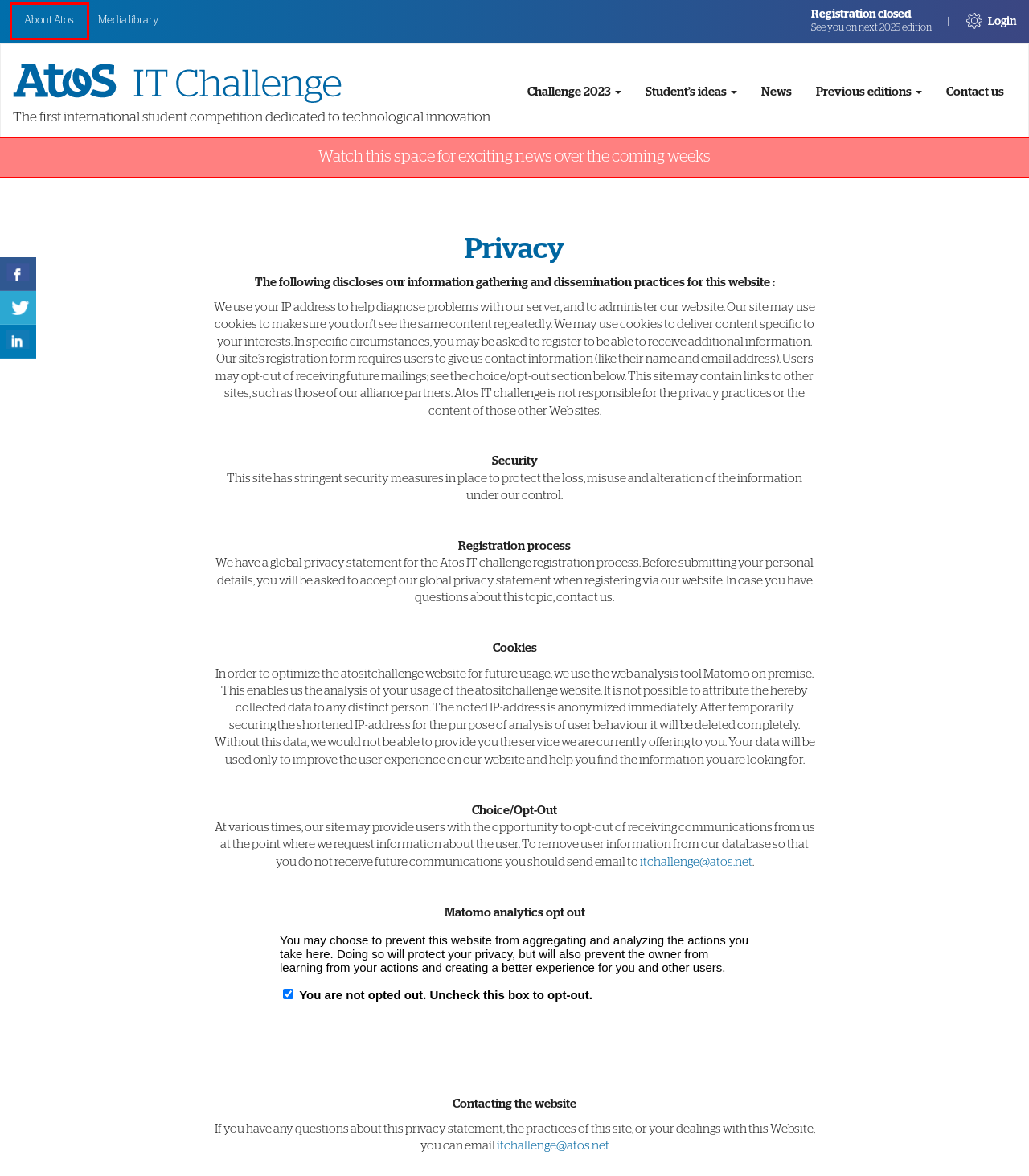Assess the screenshot of a webpage with a red bounding box and determine which webpage description most accurately matches the new page after clicking the element within the red box. Here are the options:
A. Log In - Atos | IT Challenge 2023
B. Code of conduct - Atos | IT Challenge 2023
C. Contact us - Atos | IT Challenge 2023
D. Home - Atos | IT Challenge 2023
E. About Atos - Atos | IT Challenge 2023
F. News - Atos | IT Challenge 2023
G. Terms of use - Atos | IT Challenge 2023
H. Media library - Atos | IT Challenge 2023

E